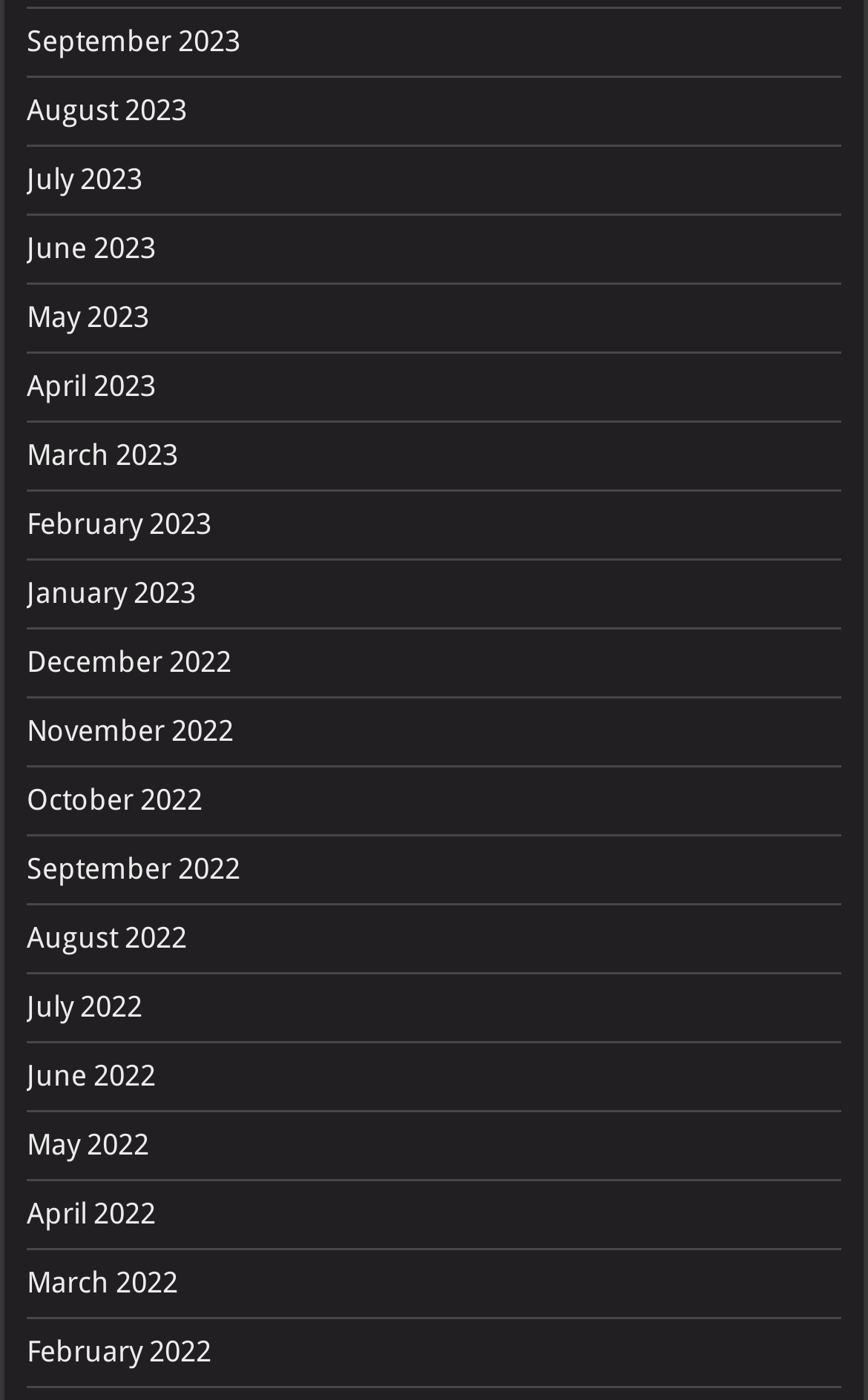What is the earliest month listed?
Utilize the information in the image to give a detailed answer to the question.

I examined the links at the top of the webpage, which appear to be a list of months in reverse chronological order. The last link is 'February 2022', which suggests it is the earliest month listed.